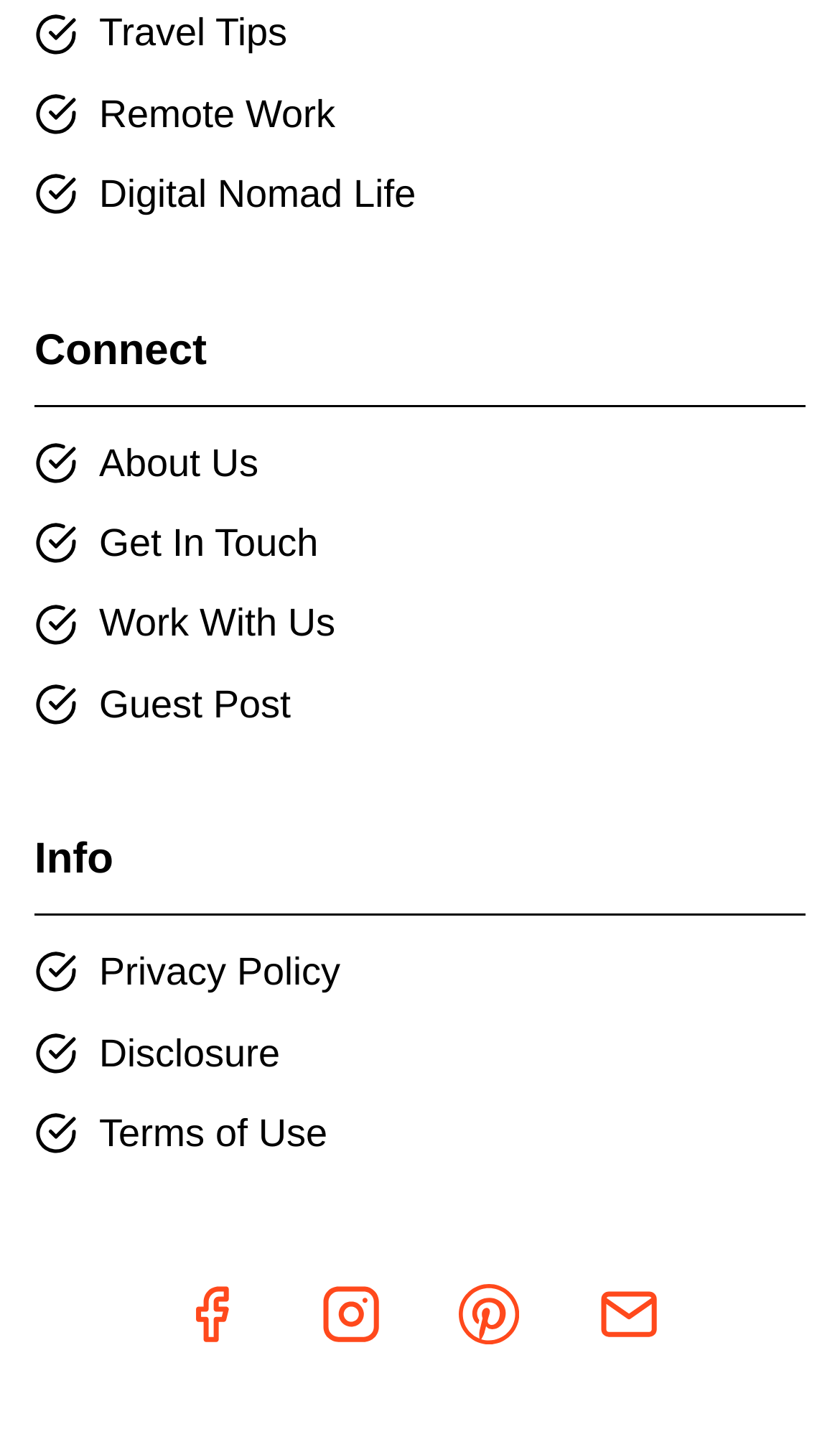Using the given description, provide the bounding box coordinates formatted as (top-left x, top-left y, bottom-right x, bottom-right y), with all values being floating point numbers between 0 and 1. Description: About Us

[0.118, 0.306, 0.308, 0.336]